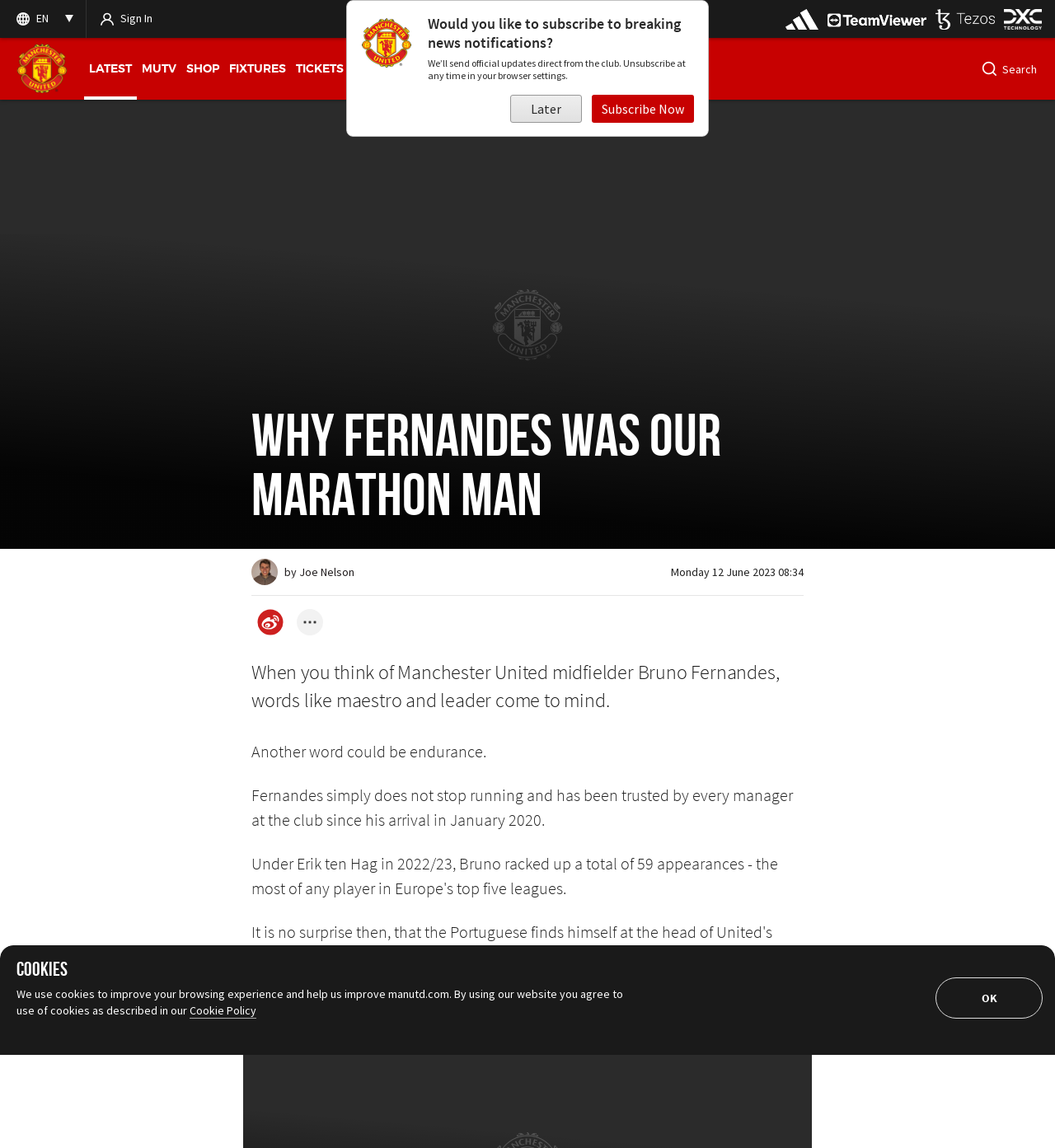From the screenshot, find the bounding box of the UI element matching this description: "Copy Link". Supply the bounding box coordinates in the form [left, top, right, bottom], each a float between 0 and 1.

[0.281, 0.53, 0.372, 0.555]